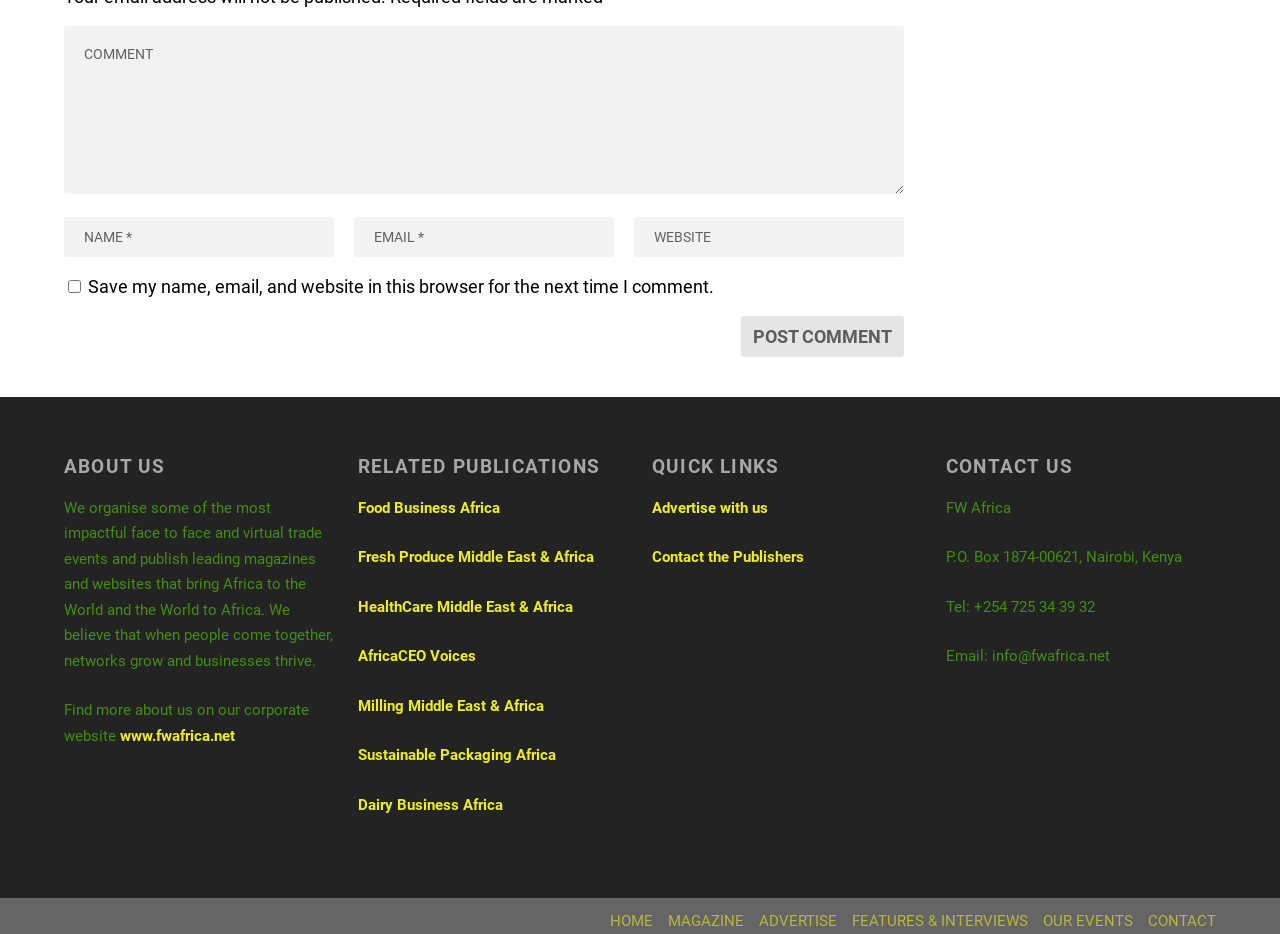Find the bounding box coordinates for the UI element whose description is: "input value="Name *" name="author"". The coordinates should be four float numbers between 0 and 1, in the format [left, top, right, bottom].

[0.05, 0.232, 0.261, 0.275]